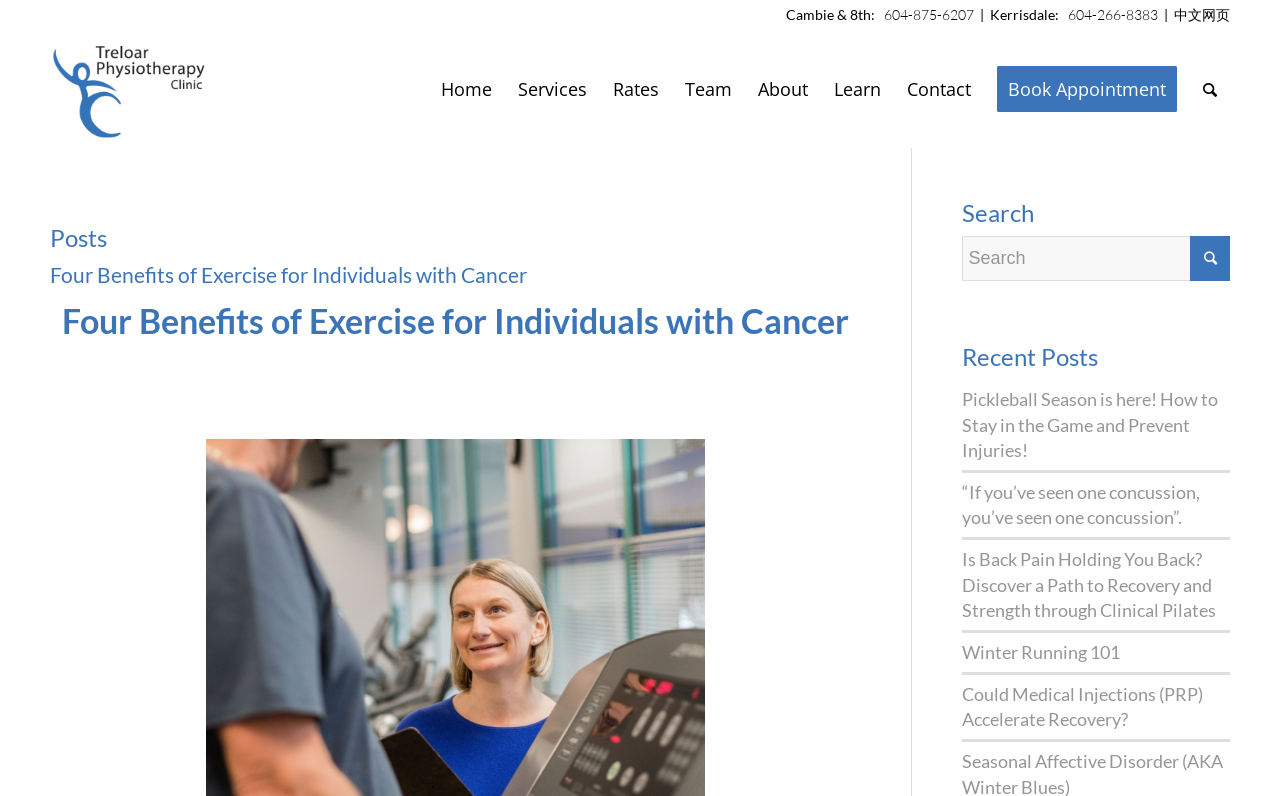Please identify the bounding box coordinates of the element's region that needs to be clicked to fulfill the following instruction: "Read about Four Benefits of Exercise for Individuals with Cancer". The bounding box coordinates should consist of four float numbers between 0 and 1, i.e., [left, top, right, bottom].

[0.039, 0.329, 0.412, 0.361]